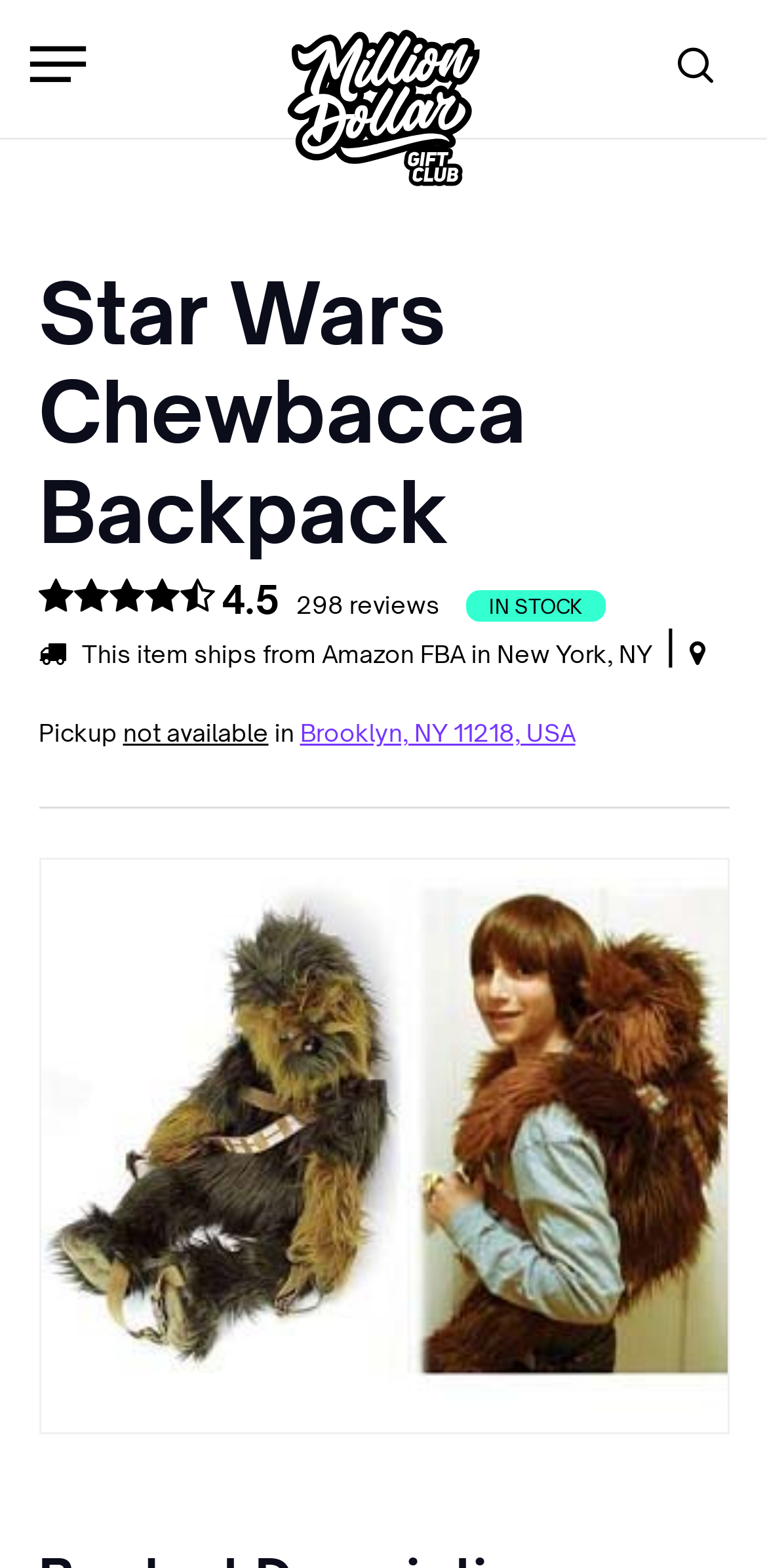Offer a detailed account of what is visible on the webpage.

This webpage is about a Star Wars Chewbacca Backpack product page on the Million Dollar Gift Club website. At the top left, there is a search bar with a "Search" textbox and a "Close Search" link to the right of it. Below the search bar, there is a link to the Million Dollar Gift Club website, accompanied by an image of the website's logo.

The main content of the page is focused on the Star Wars Chewbacca Backpack product. The product title, "Star Wars Chewbacca Backpack", is displayed prominently in a heading. Below the title, there is a link showing the product's rating, "4.5 298 reviews". To the right of the rating, there is a notice indicating that the product is "IN STOCK".

Further down, there is a paragraph of text describing the product's shipping details, stating that it ships from Amazon FBA in New York, NY. Below this, there is a section about pickup options, indicating that pickup is not available in the area.

At the bottom of the page, there is a large image of the Star Wars Chewbacca Backpack, accompanied by a link to the product itself. The image takes up most of the width of the page.